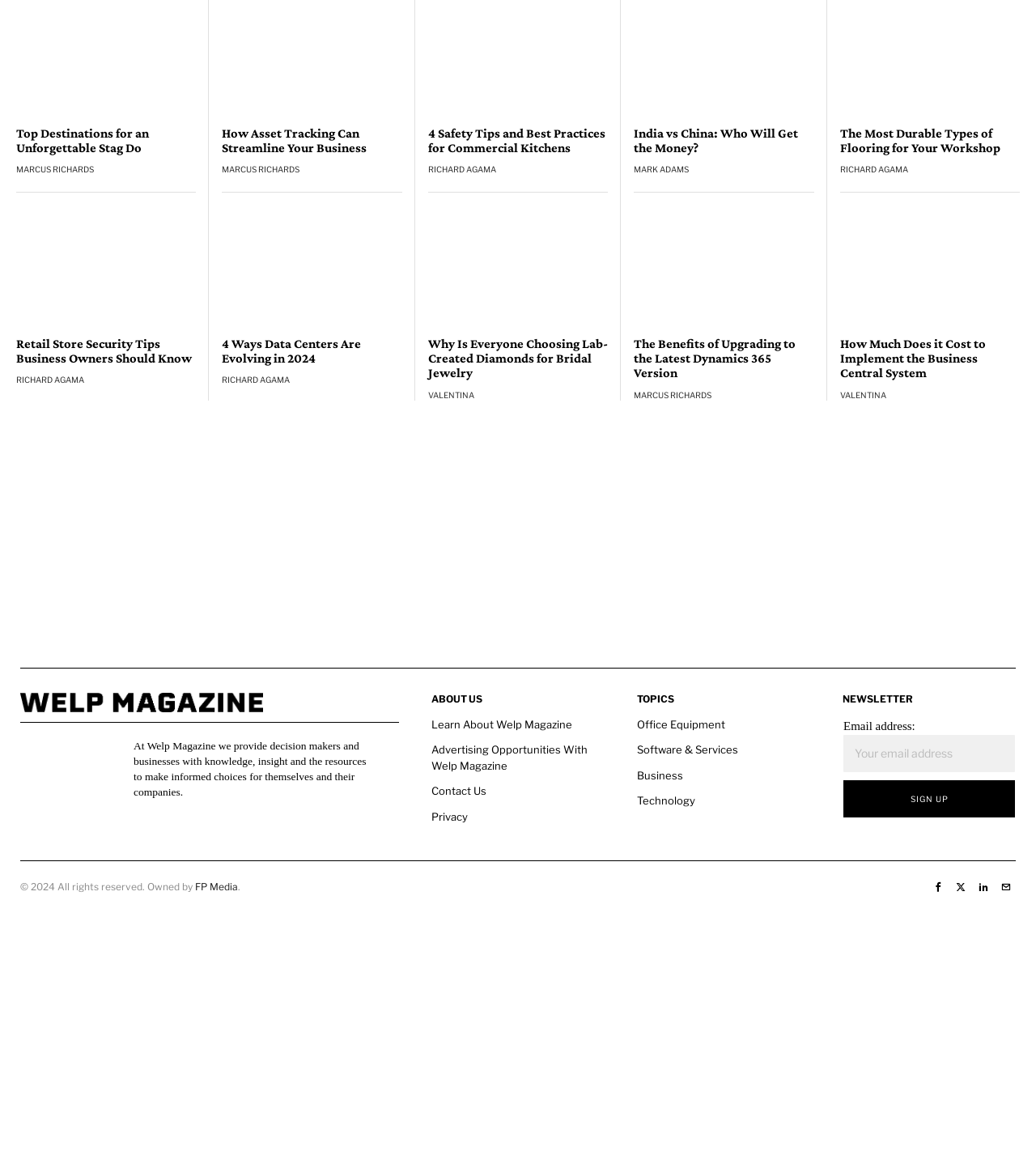Can you give a detailed response to the following question using the information from the image? What is the purpose of the textbox in the 'NEWSLETTER' section?

The textbox in the 'NEWSLETTER' section is labeled as 'Your email address' and is required, indicating that its purpose is to enter an email address, likely for subscription to a newsletter.